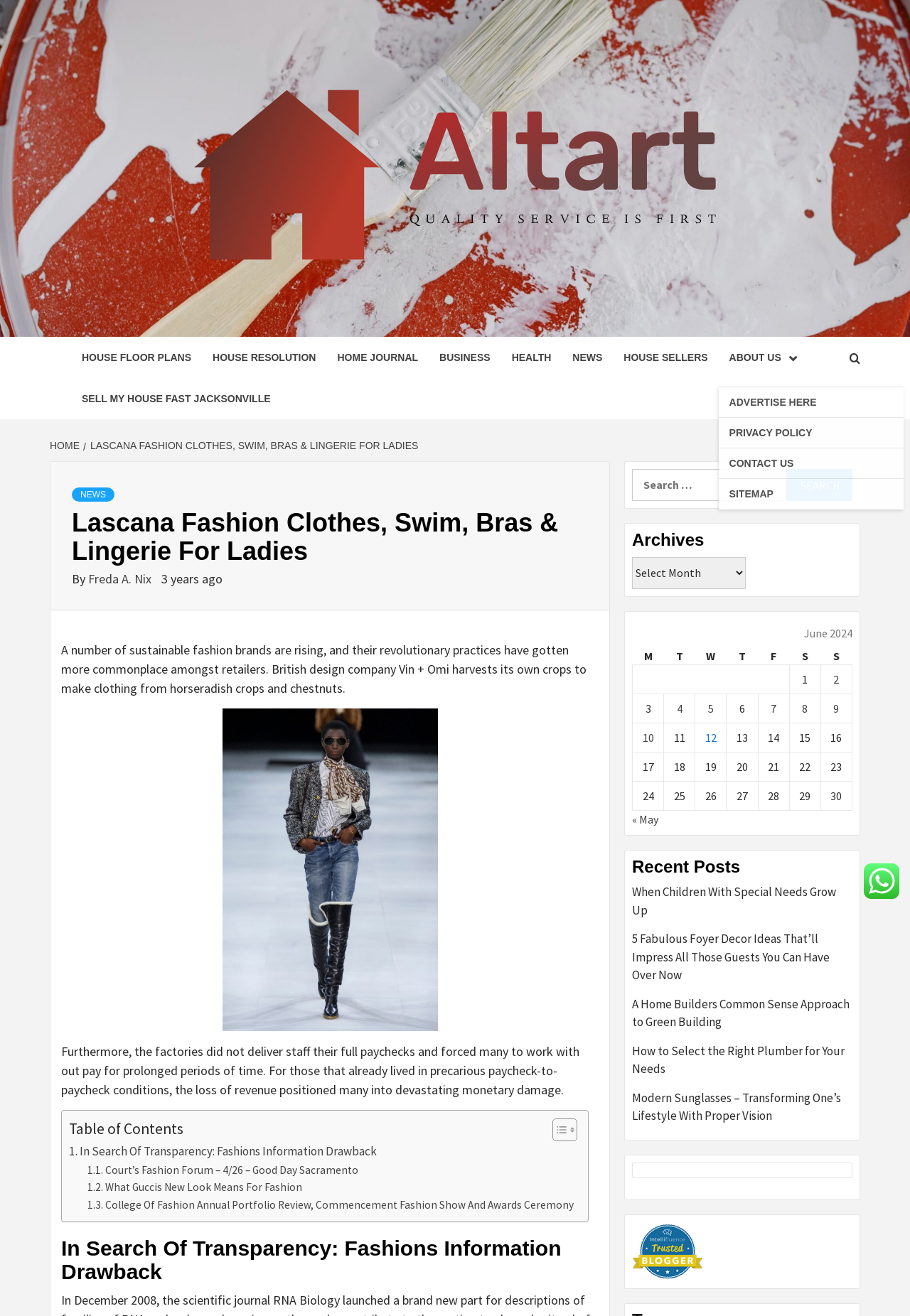Please identify the bounding box coordinates of the clickable area that will fulfill the following instruction: "Read about Lascana fashion clothes". The coordinates should be in the format of four float numbers between 0 and 1, i.e., [left, top, right, bottom].

[0.079, 0.387, 0.646, 0.43]